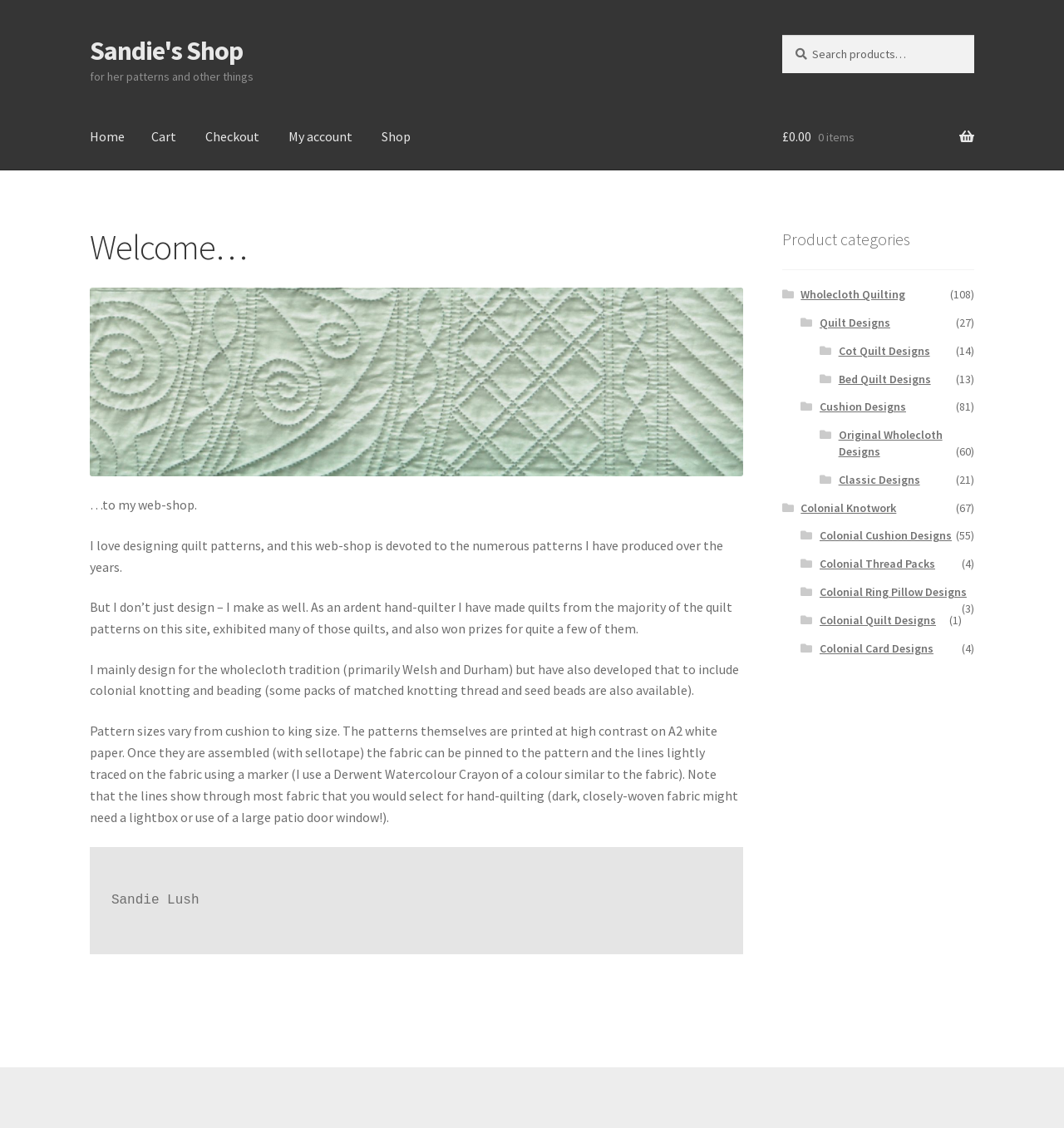Examine the image and give a thorough answer to the following question:
What is the current total in the cart?

The current total in the cart can be found in the top-right corner of the webpage, where it says '£0.00 0 items'. This indicates that the cart is currently empty.